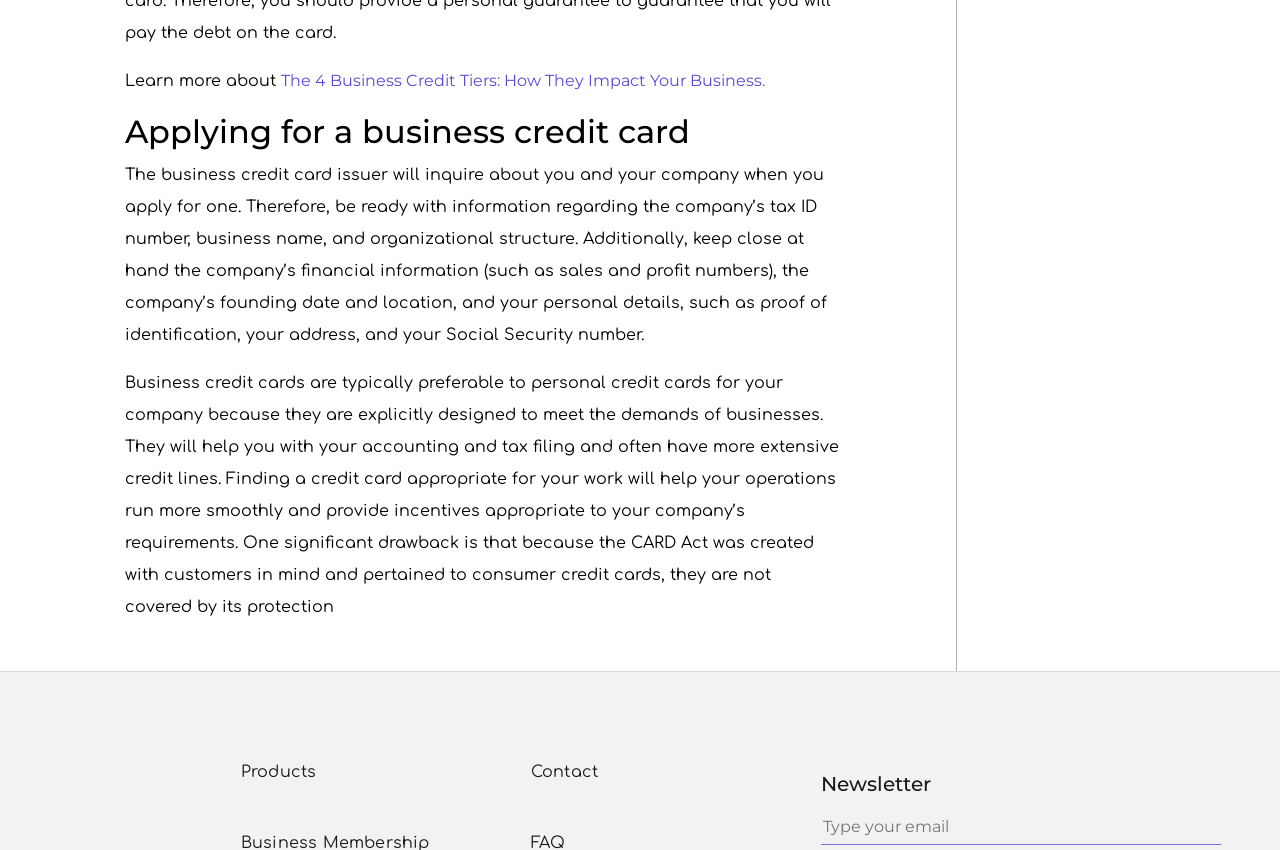What is the benefit of using business credit cards?
Based on the image, please offer an in-depth response to the question.

One of the benefits of using business credit cards is that they can help with accounting and tax filing, making it easier for companies to manage their finances.